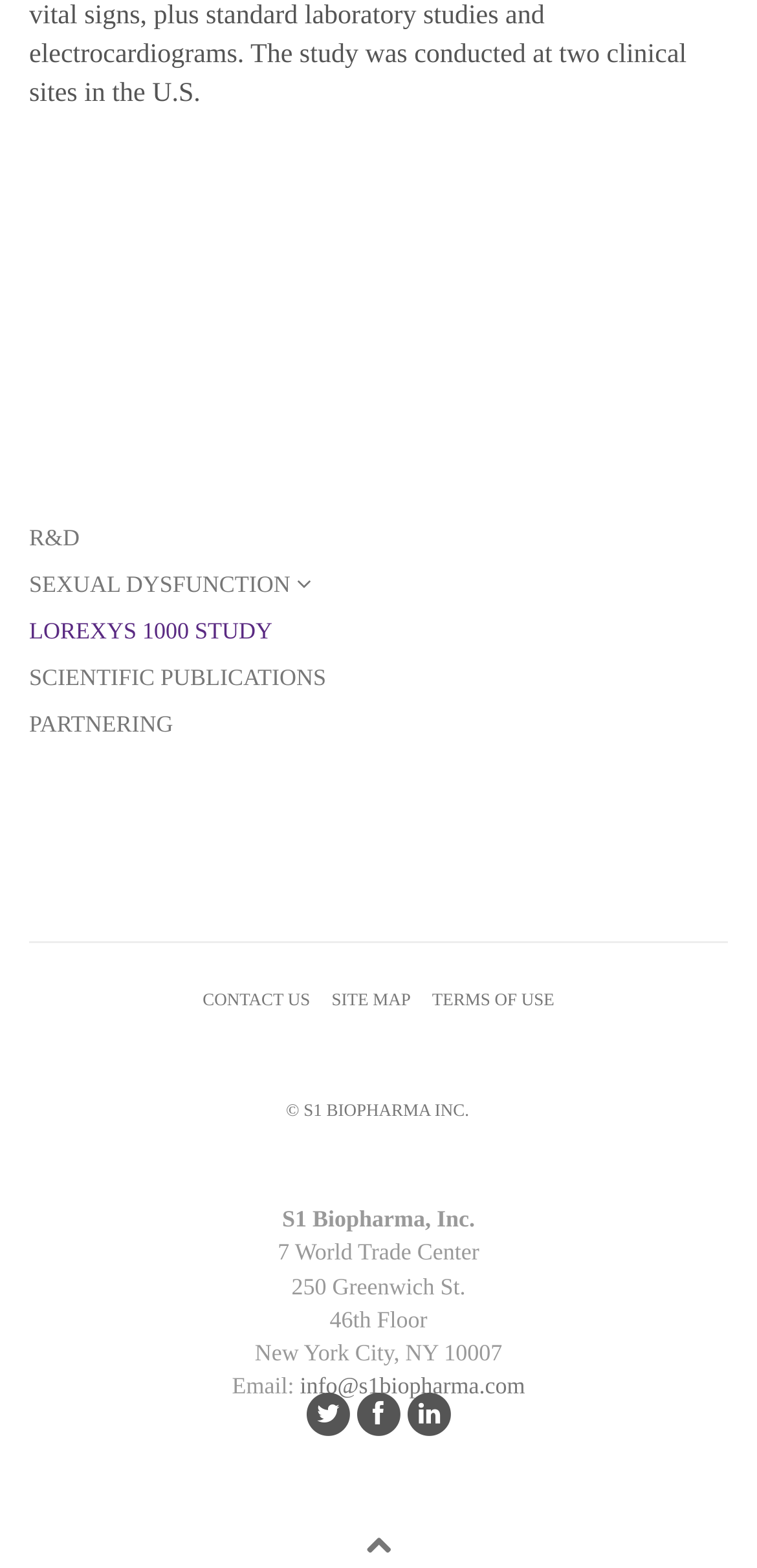Please specify the bounding box coordinates for the clickable region that will help you carry out the instruction: "Contact us".

[0.247, 0.631, 0.41, 0.644]